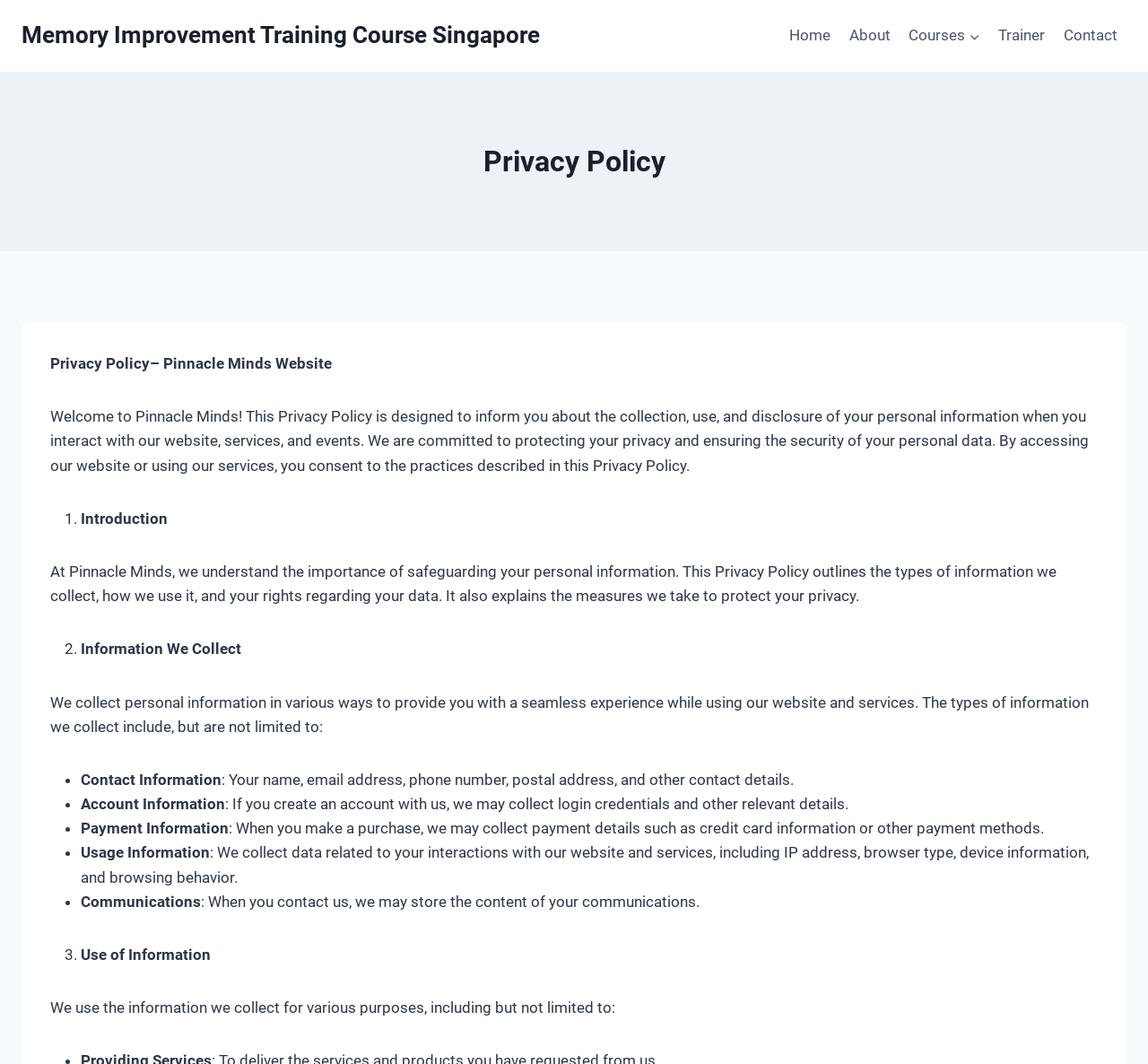Please reply with a single word or brief phrase to the question: 
What is the purpose of this Privacy Policy?

To inform about collection, use, and disclosure of personal information